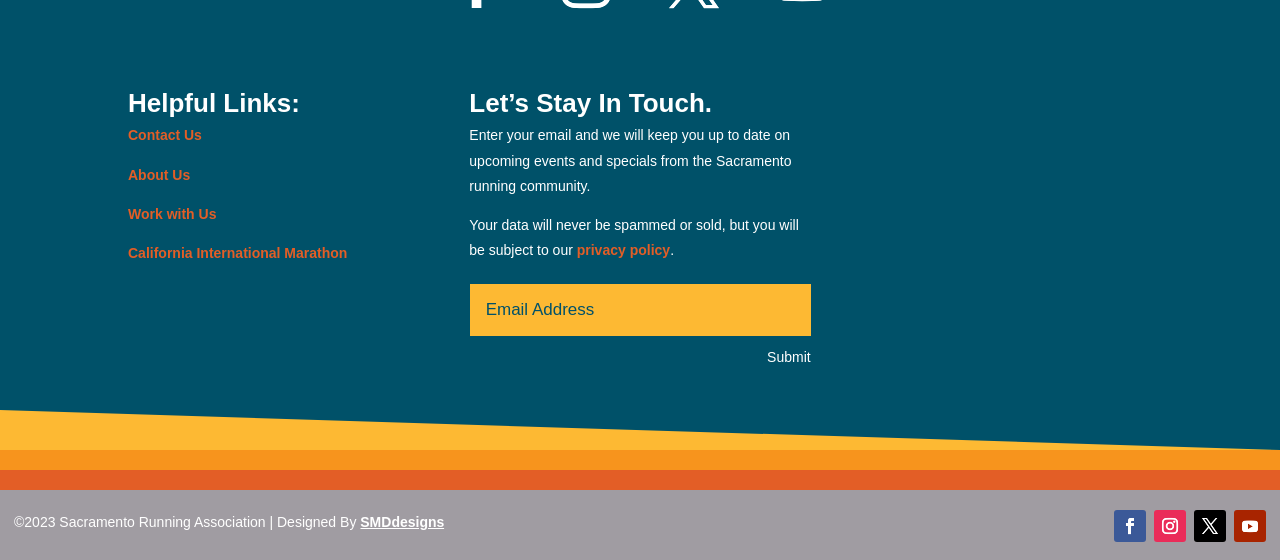Please identify the bounding box coordinates of the element I need to click to follow this instruction: "Click Submit".

[0.599, 0.61, 0.633, 0.667]